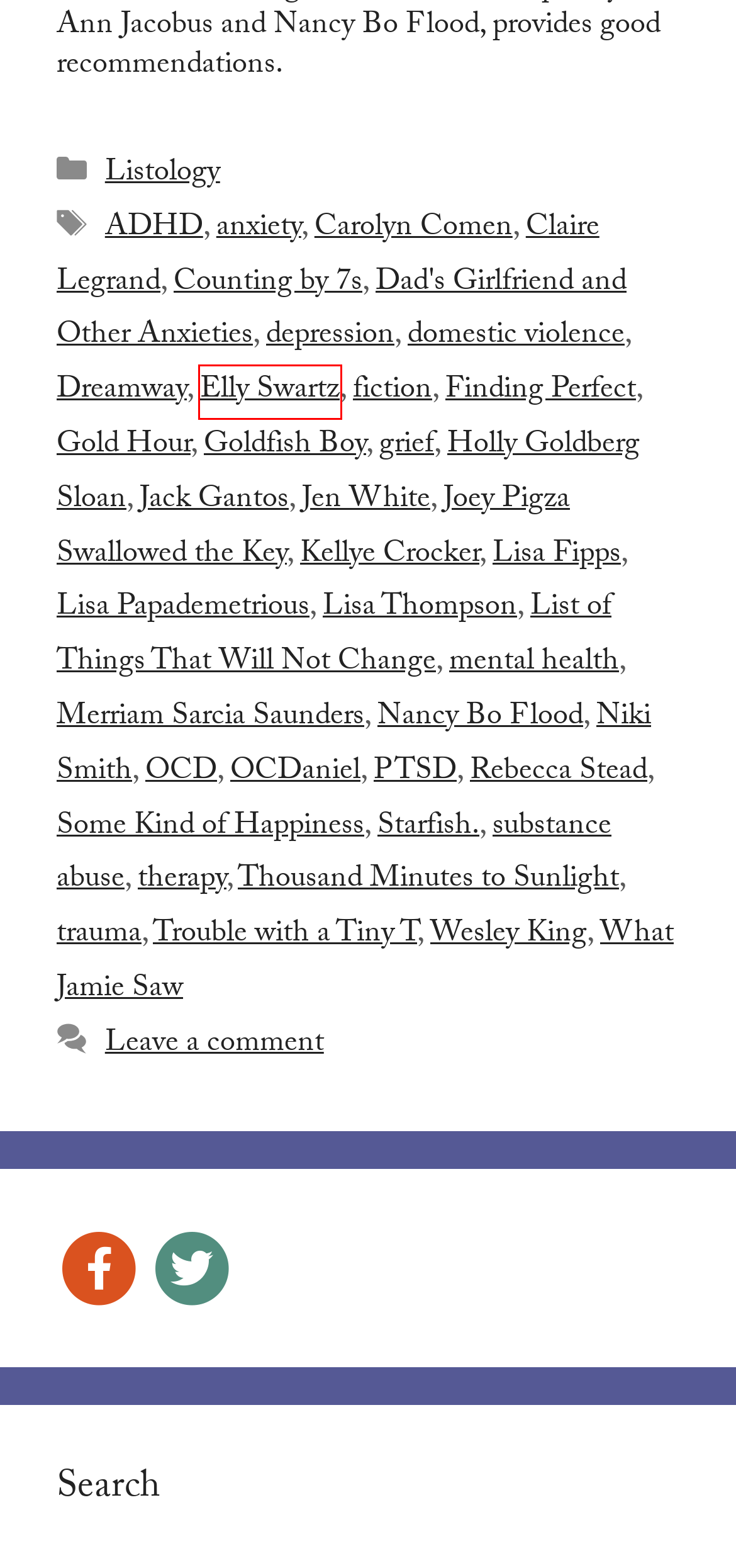Review the webpage screenshot provided, noting the red bounding box around a UI element. Choose the description that best matches the new webpage after clicking the element within the bounding box. The following are the options:
A. therapy - Bookology Magazine
B. Elly Swartz - Bookology Magazine
C. Joey Pigza Swallowed the Key - Bookology Magazine
D. OCD - Bookology Magazine
E. fiction - Bookology Magazine
F. Lisa Fipps - Bookology Magazine
G. List of Things That Will Not Change - Bookology Magazine
H. Lisa Thompson - Bookology Magazine

B